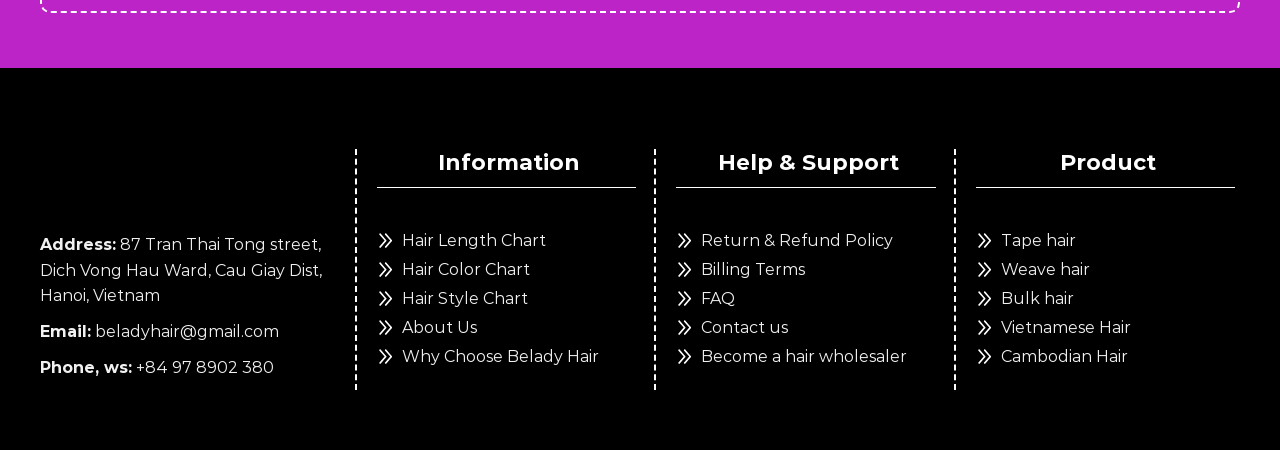What is the address of Belady Hair?
Answer with a single word or phrase by referring to the visual content.

87 Tran Thai Tong street, Dich Vong Hau Ward, Cau Giay Dist, Hanoi, Vietnam